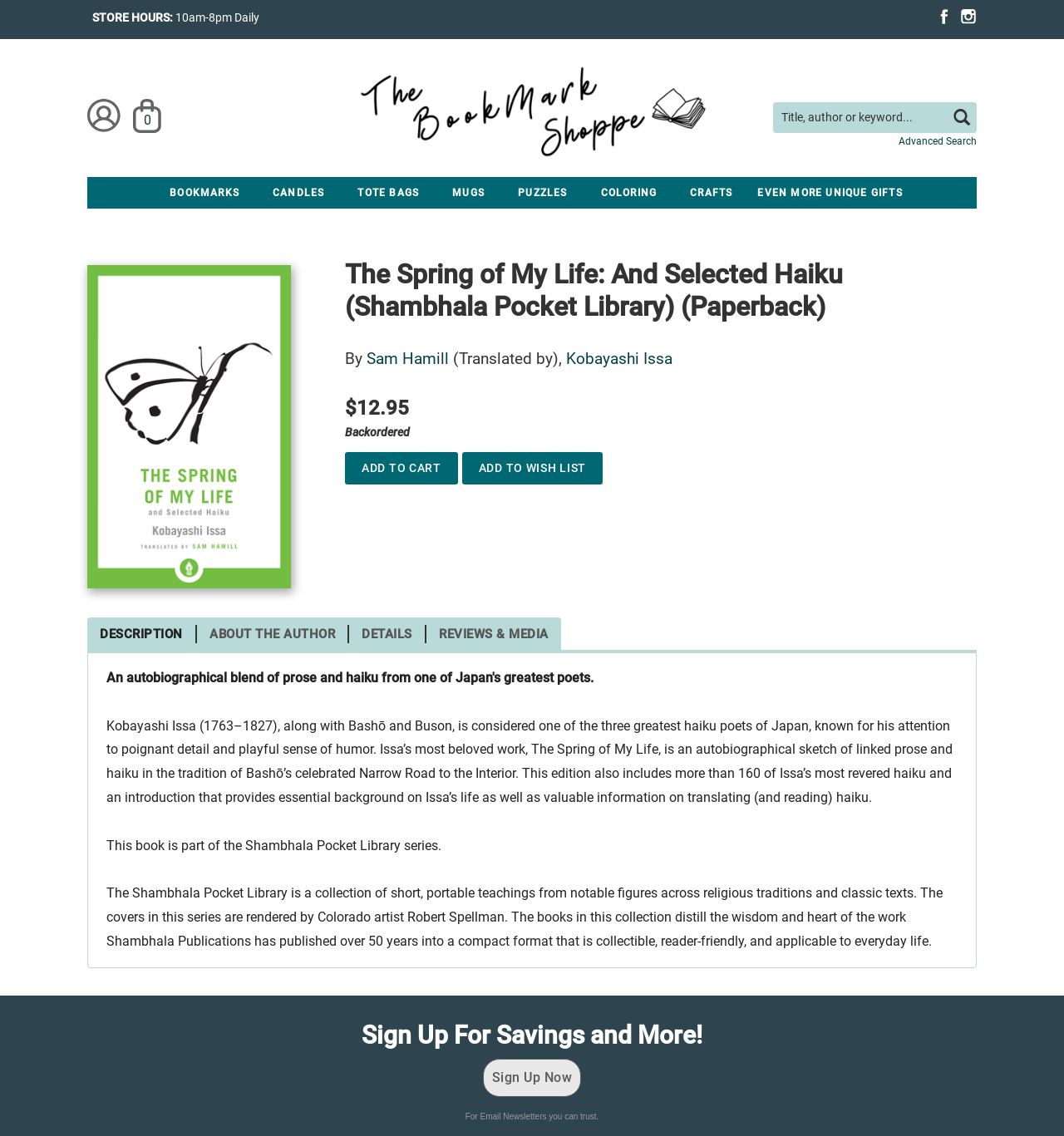Please identify the bounding box coordinates of the region to click in order to complete the given instruction: "Read the post tagged 'Aqaara'". The coordinates should be four float numbers between 0 and 1, i.e., [left, top, right, bottom].

None